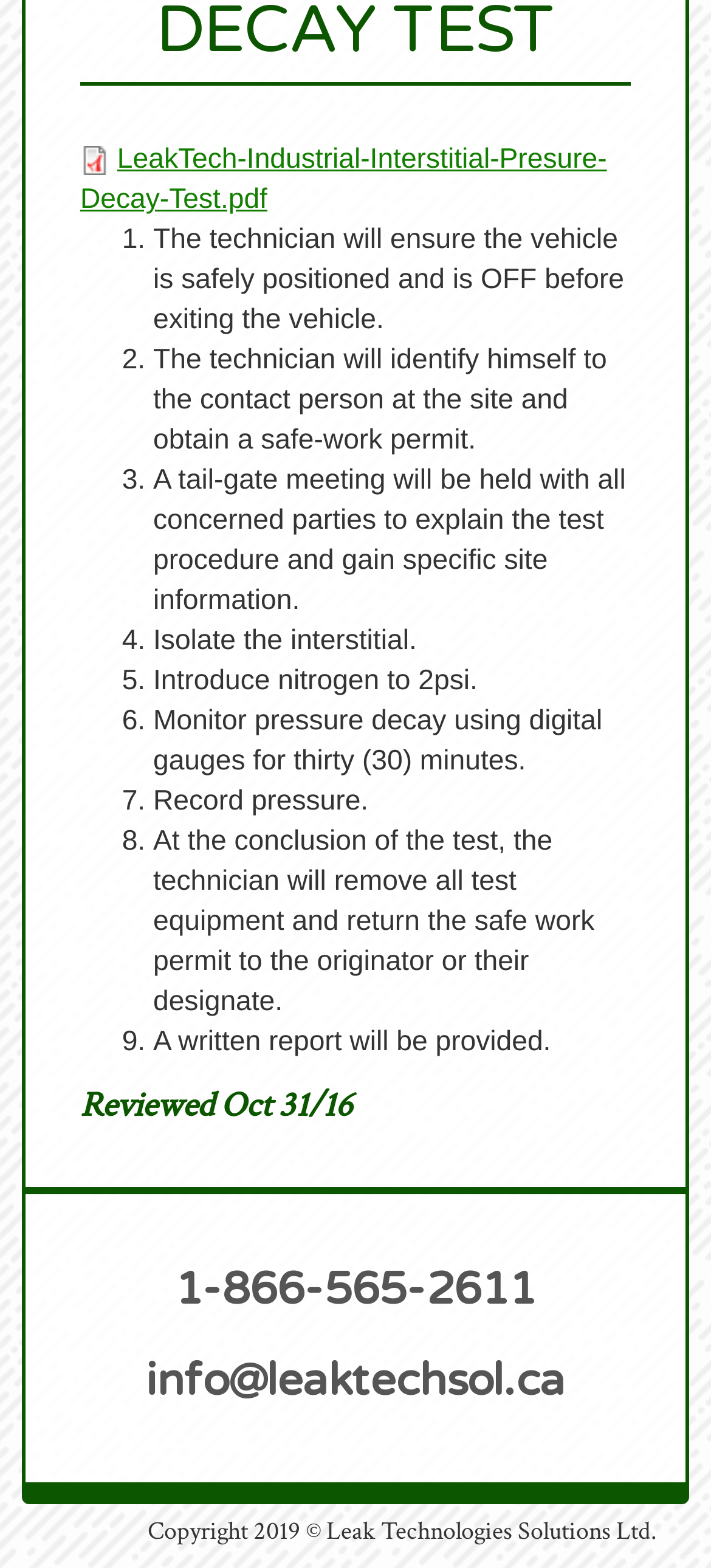Using the given element description, provide the bounding box coordinates (top-left x, top-left y, bottom-right x, bottom-right y) for the corresponding UI element in the screenshot: Tron Legacy Quorra Action Figure

None